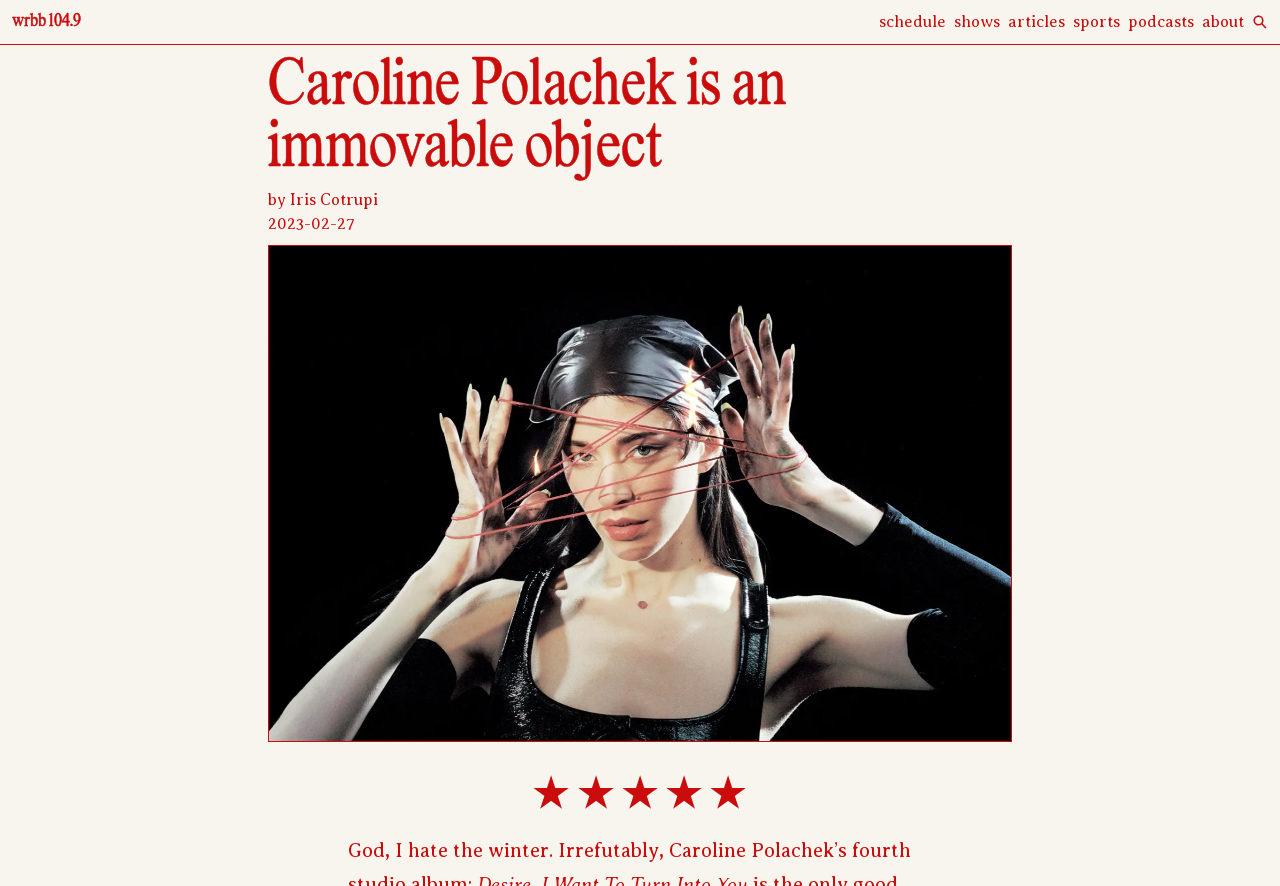What is the name of the radio station? Based on the image, give a response in one word or a short phrase.

WRBB 104.9 FM